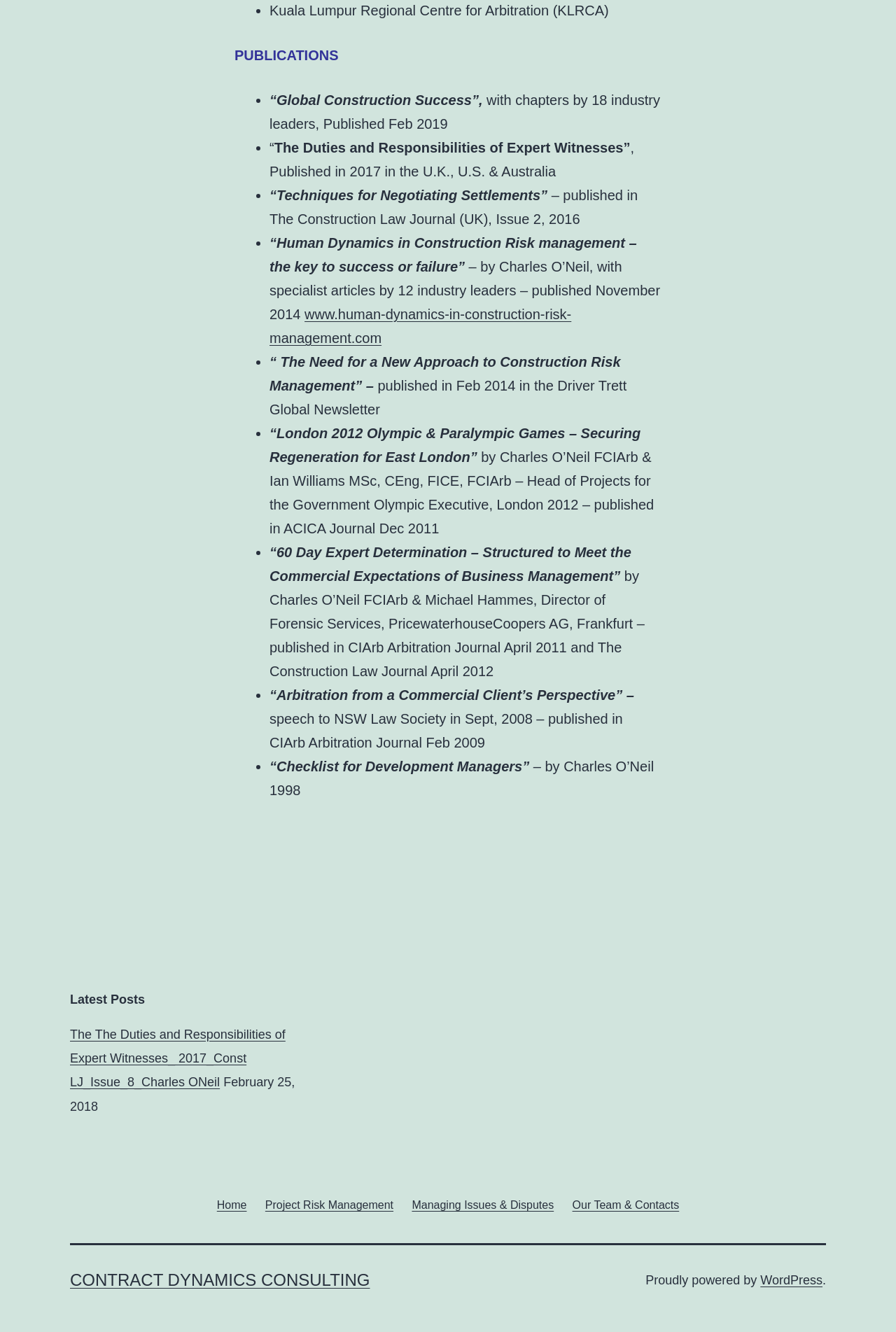Find the bounding box coordinates of the element to click in order to complete the given instruction: "Check 'Latest Posts'."

[0.078, 0.744, 0.333, 0.757]